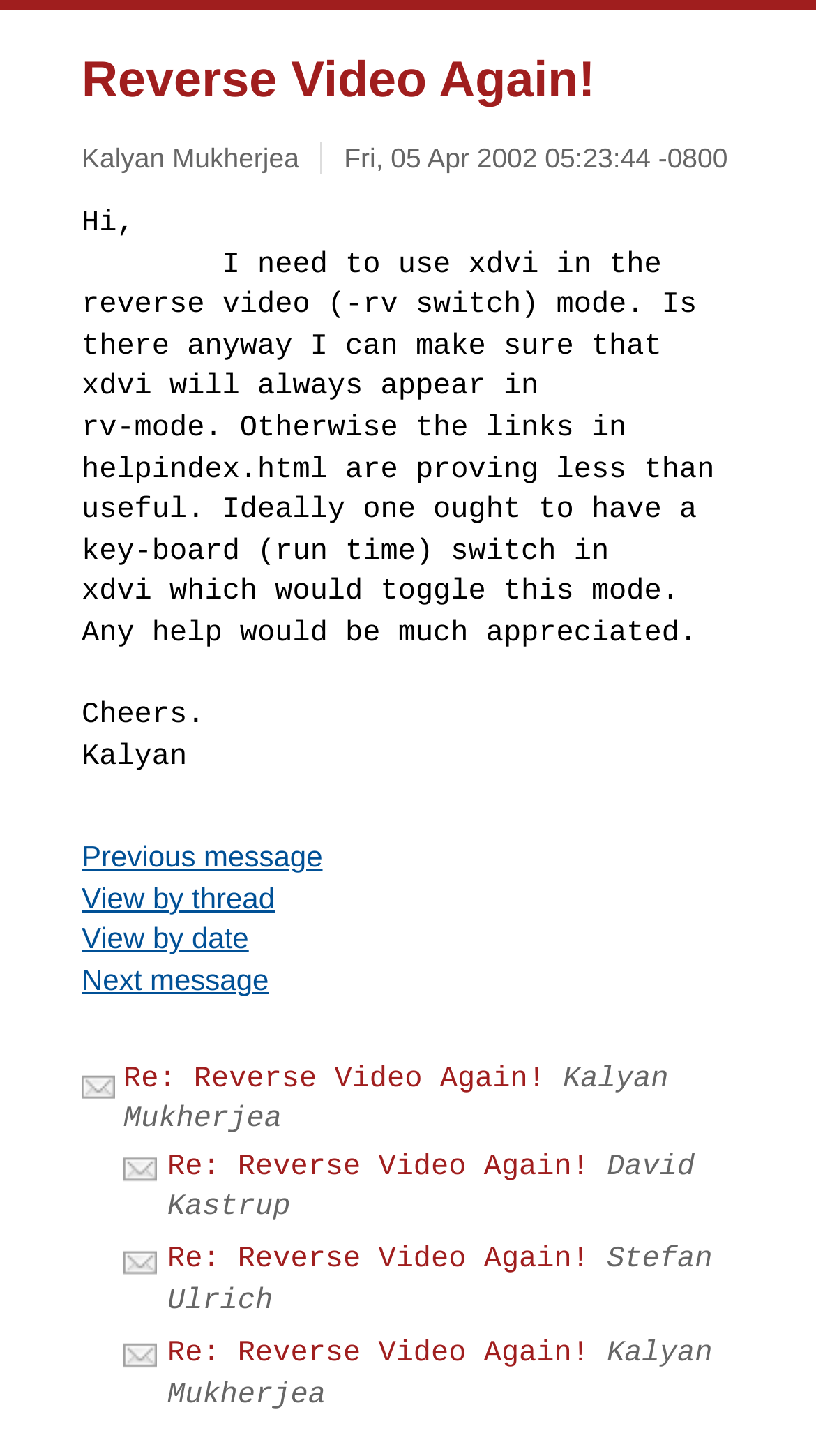How many links are there in the webpage?
Answer the question with a single word or phrase, referring to the image.

9